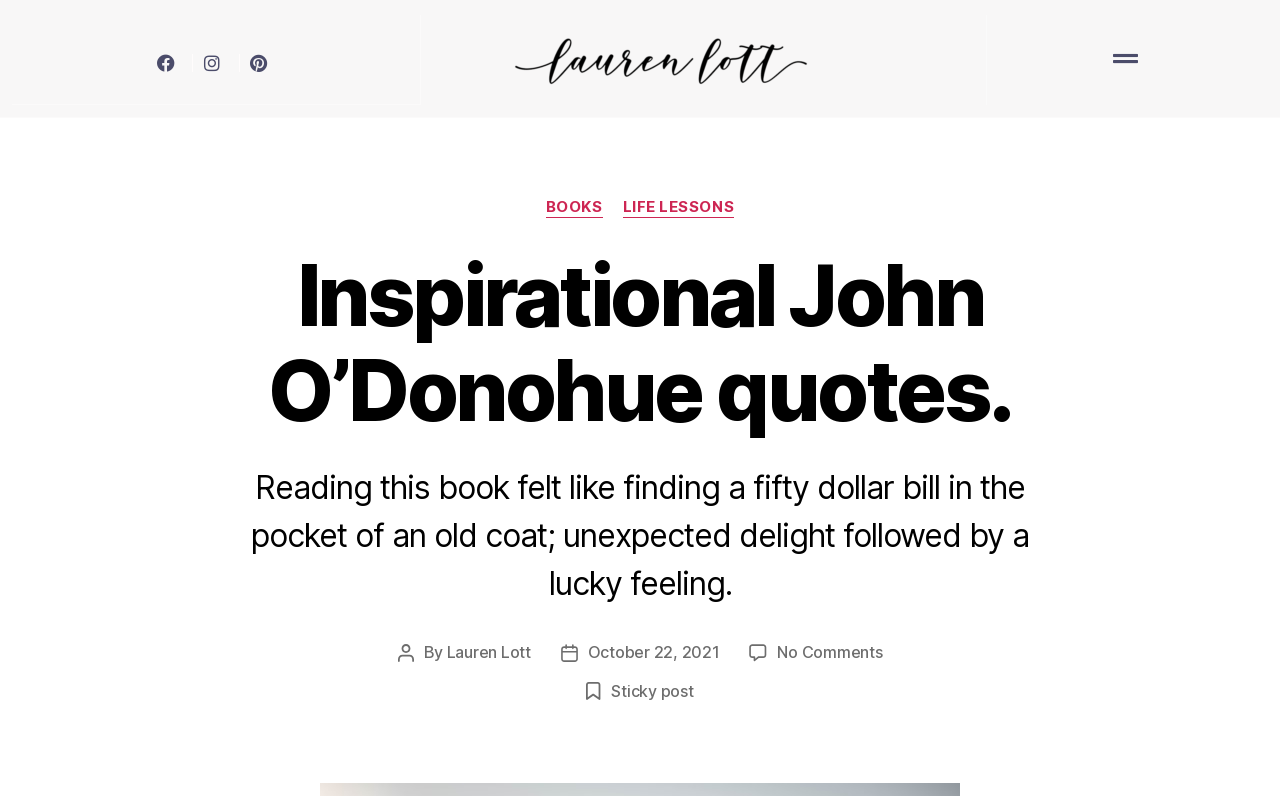Review the image closely and give a comprehensive answer to the question: How many comments are there on this article?

The number of comments can be found by looking at the text 'No Comments on Inspirational John O’Donohue quotes.' which indicates that there are no comments on this article.